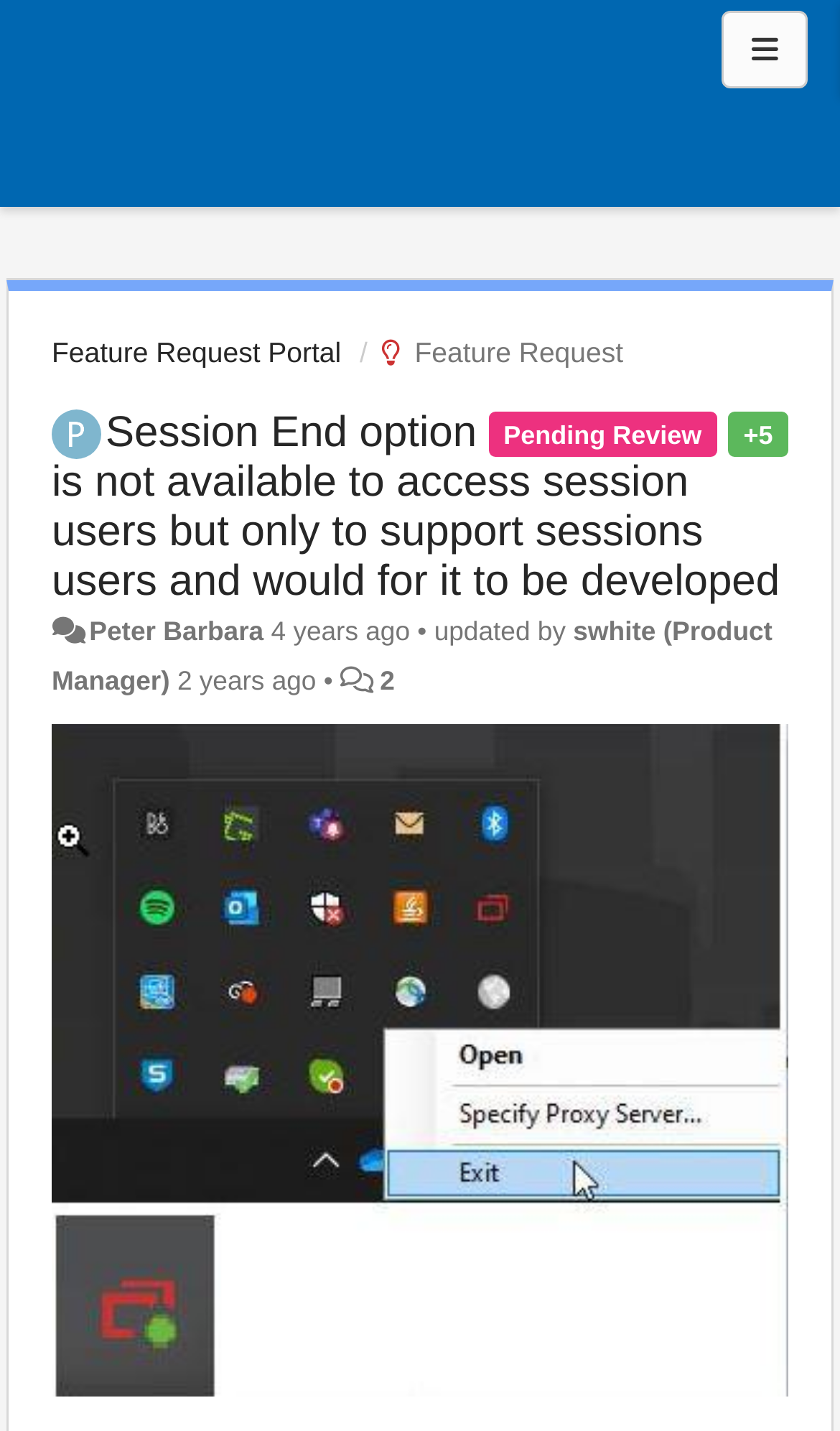Identify the bounding box coordinates for the region to click in order to carry out this instruction: "View the image". Provide the coordinates using four float numbers between 0 and 1, formatted as [left, top, right, bottom].

[0.062, 0.505, 0.938, 0.976]